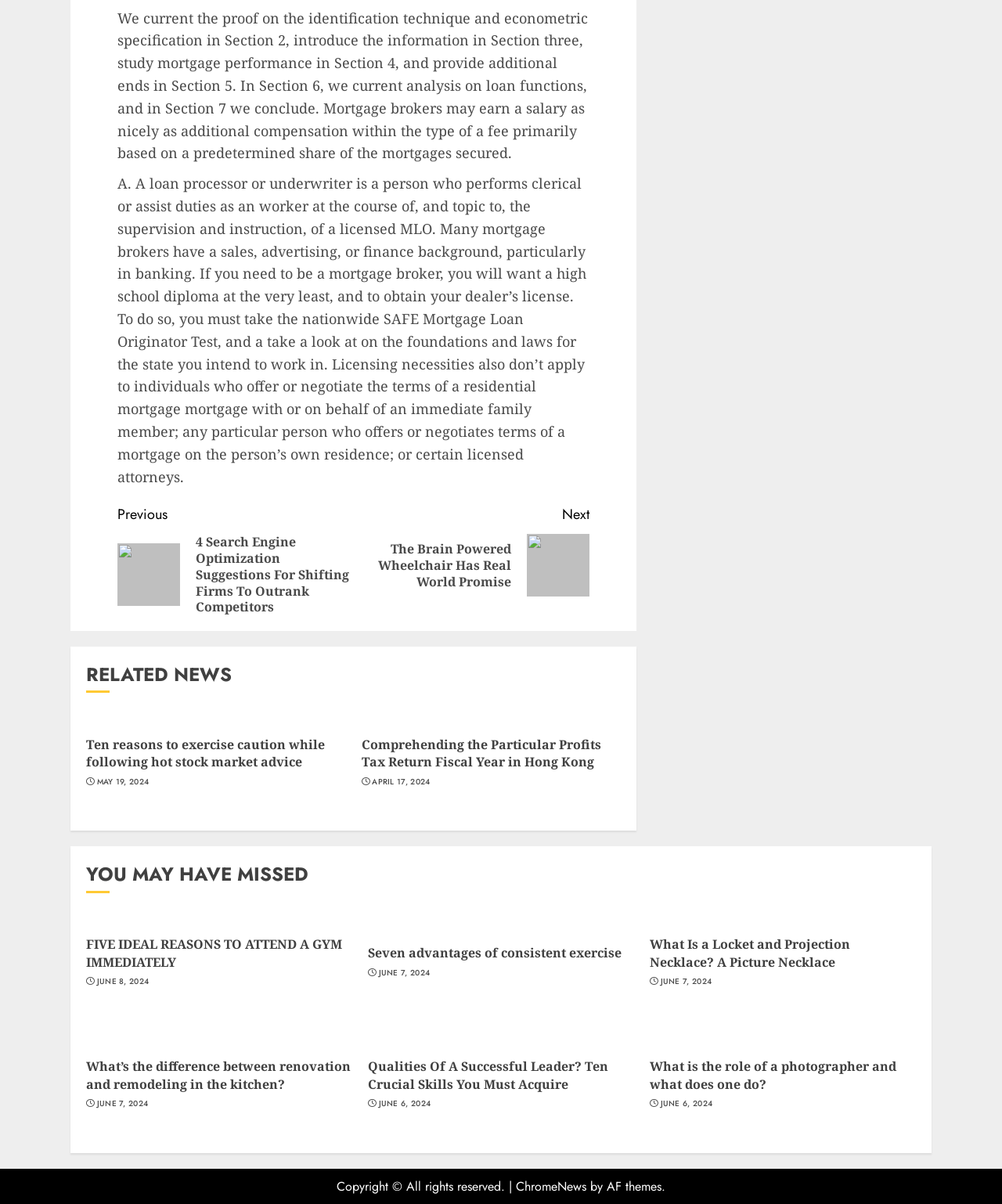Kindly determine the bounding box coordinates for the area that needs to be clicked to execute this instruction: "Visit 'FIVE IDEAL REASONS TO ATTEND A GYM IMMEDIATELY'".

[0.086, 0.777, 0.341, 0.807]